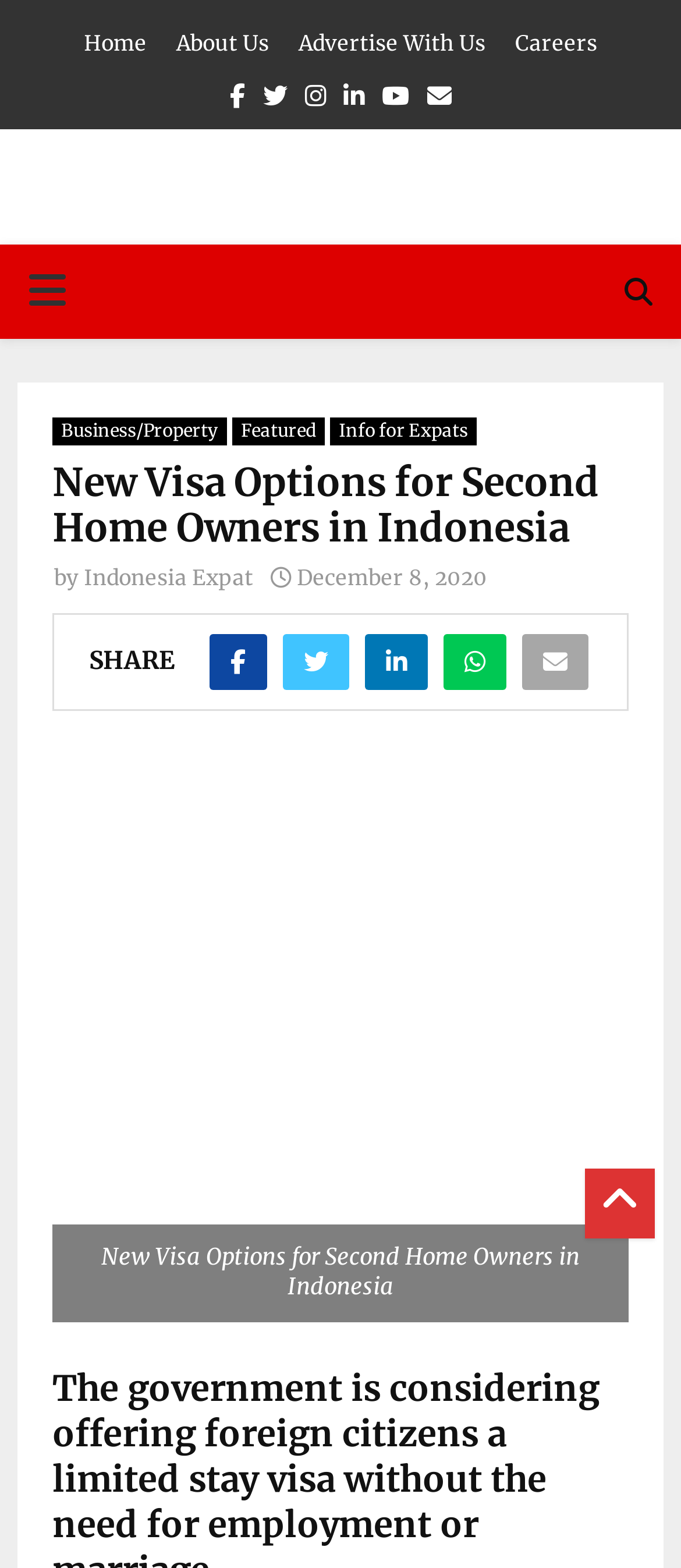Determine the bounding box coordinates of the region I should click to achieve the following instruction: "Open Facebook page". Ensure the bounding box coordinates are four float numbers between 0 and 1, i.e., [left, top, right, bottom].

[0.337, 0.045, 0.36, 0.078]